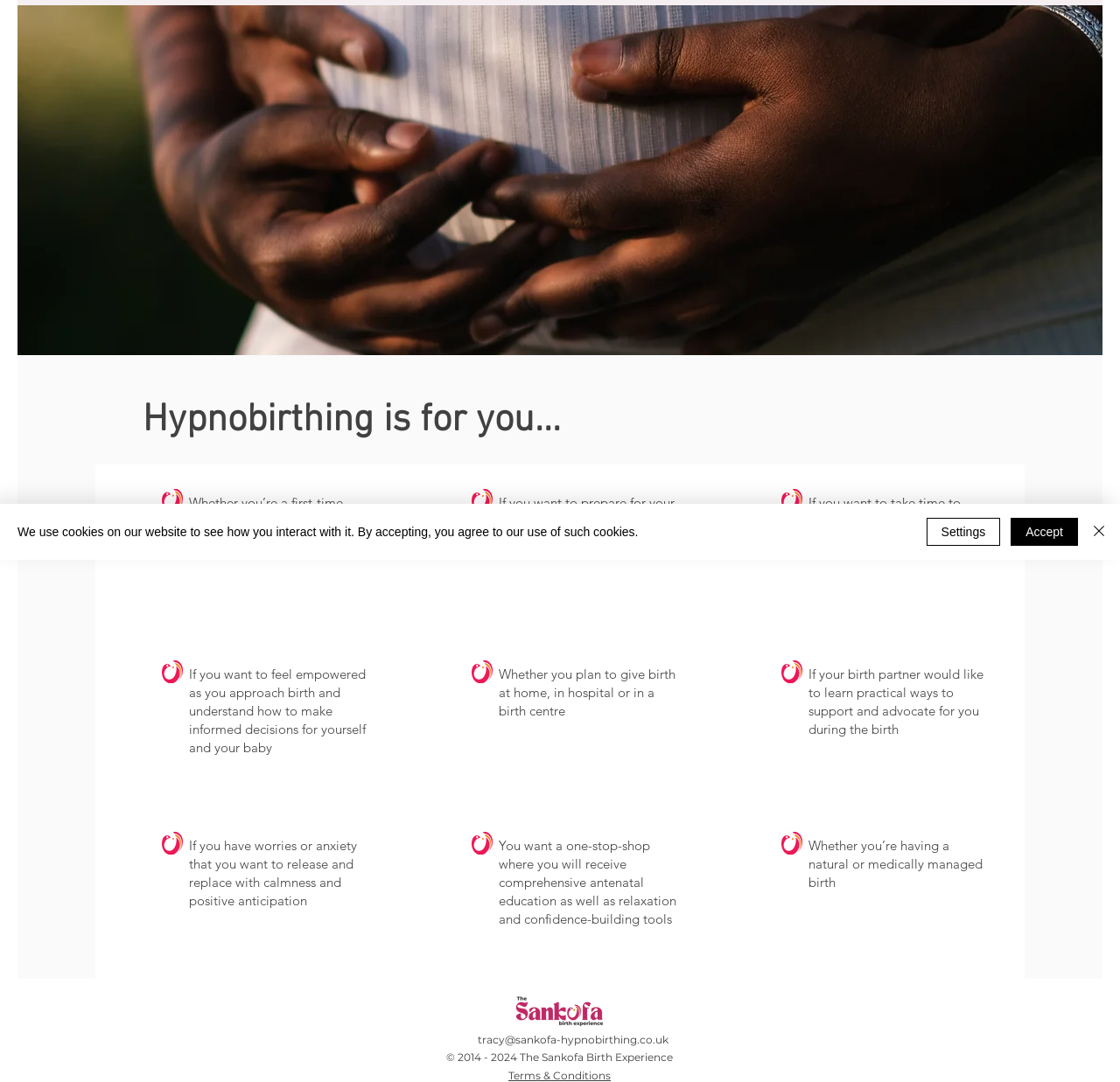Find the UI element described as: "Part Time Jobs" and predict its bounding box coordinates. Ensure the coordinates are four float numbers between 0 and 1, [left, top, right, bottom].

None